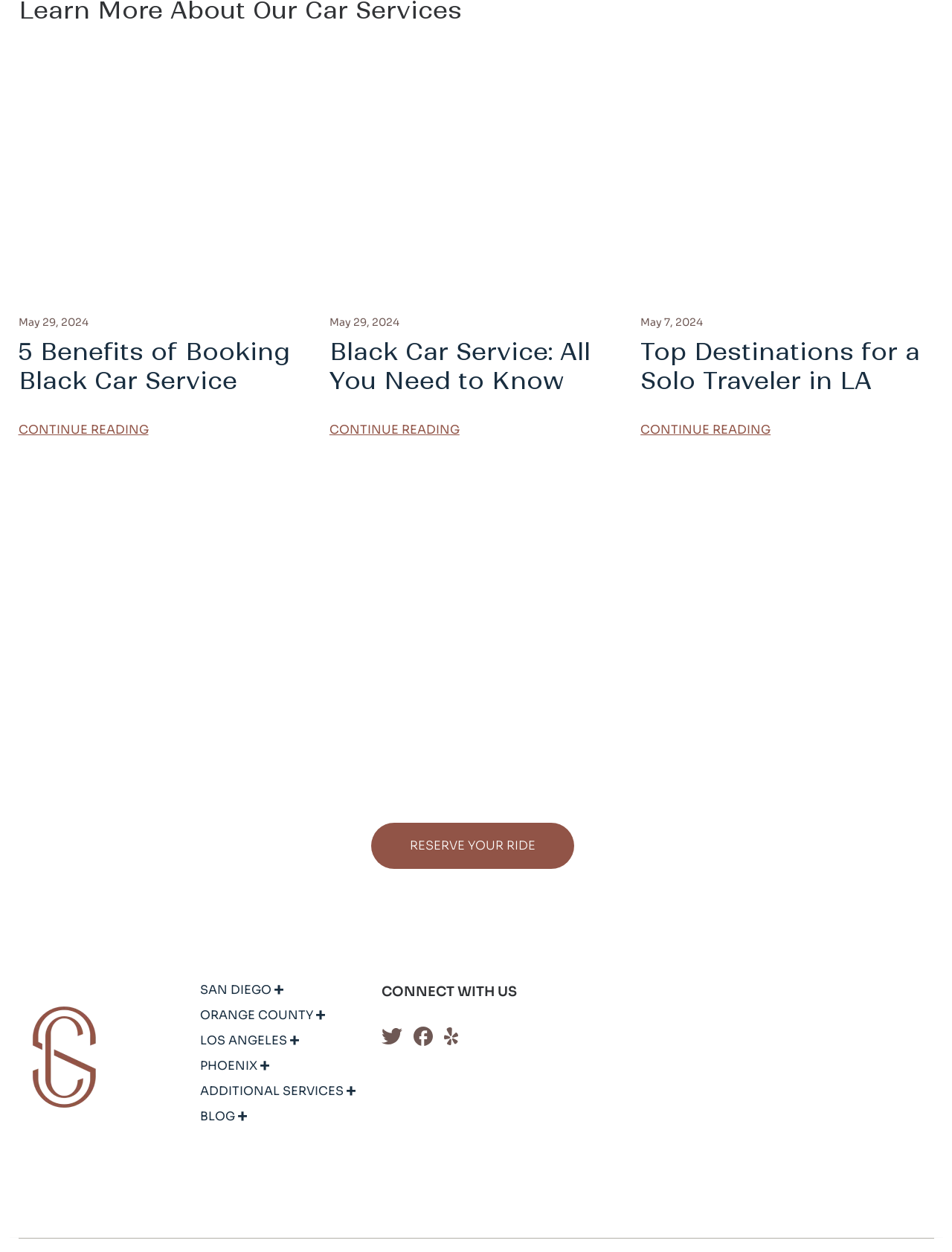Please examine the image and provide a detailed answer to the question: What type of content is available in the 'BLOG' section?

The webpage has a link to a 'BLOG' section, and the surrounding content is related to travel and transportation, suggesting that the blog section likely contains articles about these topics.